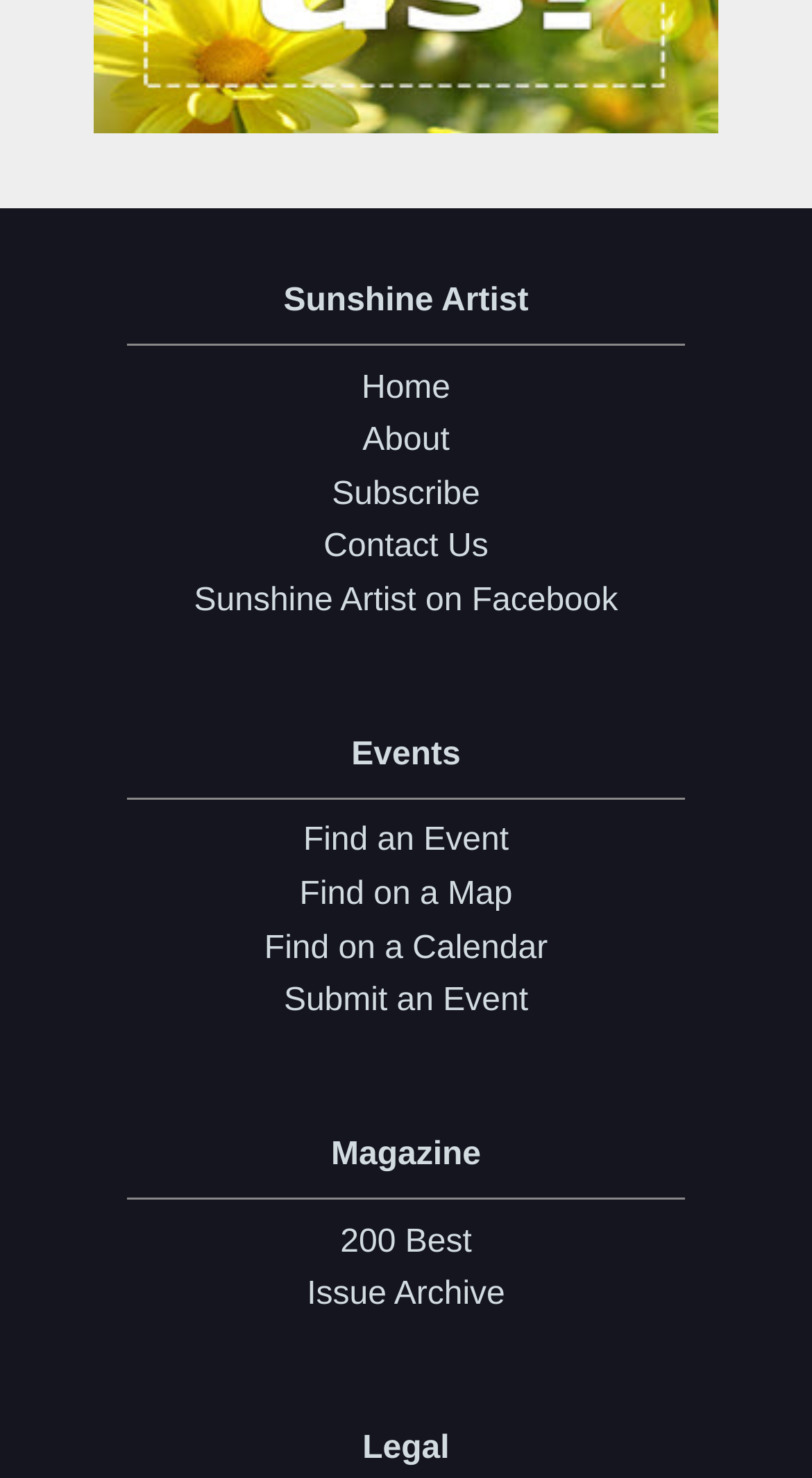Find the bounding box coordinates of the element I should click to carry out the following instruction: "read the magazine".

[0.041, 0.822, 0.959, 0.858]